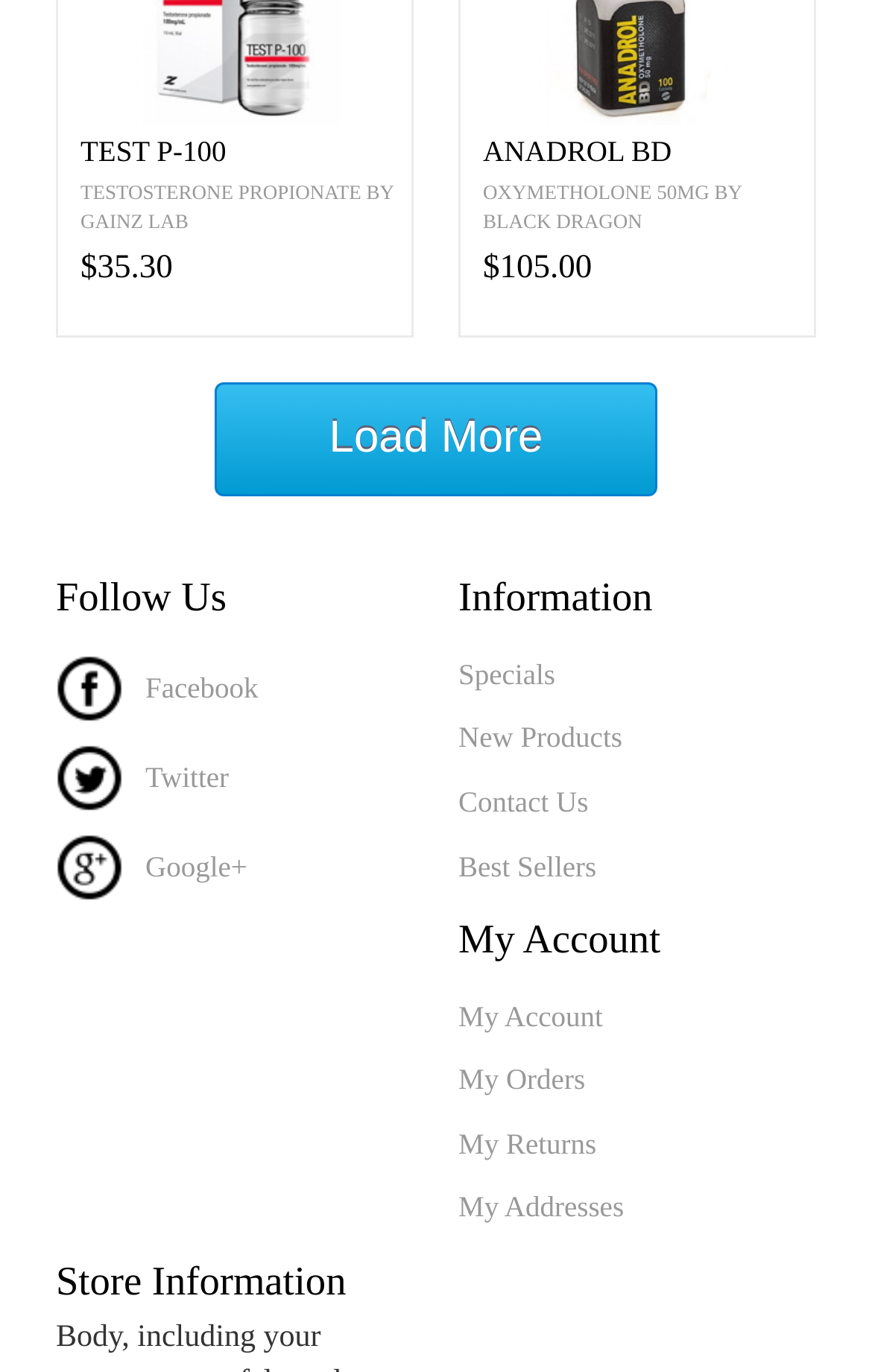Analyze the image and deliver a detailed answer to the question: What is the category of the link 'Specials'?

I looked at the links under the 'Information' heading and found that 'Specials' is one of the options, so it belongs to the Information category.